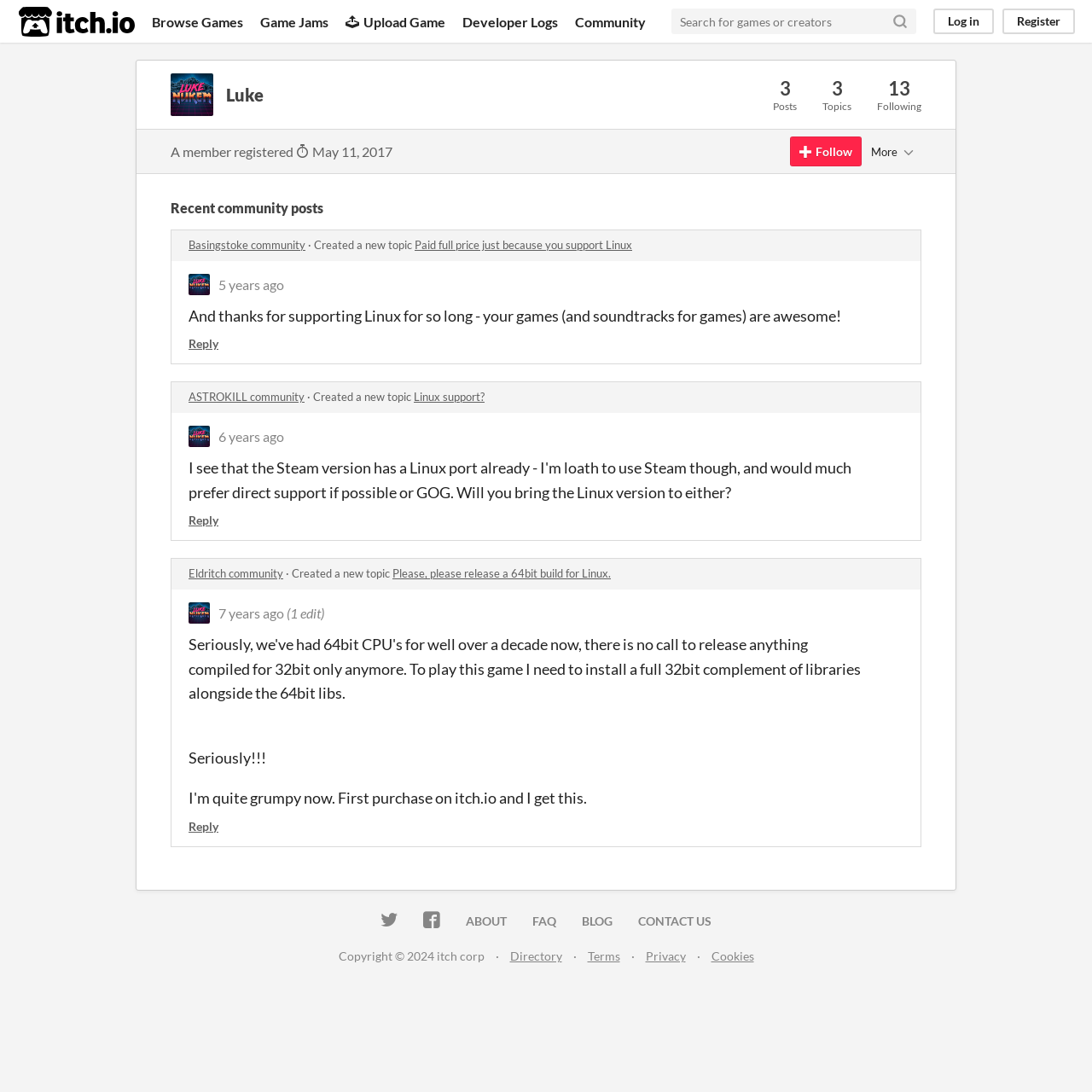Explain the webpage in detail.

The webpage is about a user named Luke on the itch.io platform. At the top, there is an itch.io logo and title, accompanied by a search bar and several navigation links, including "Browse Games", "Game Jams", "Upload Game", "Developer Logs", and "Community". 

Below the navigation links, there is a section dedicated to Luke's profile, which includes a heading with the user's name, a text box to search for games or creators, and a search button. The profile section also displays the user's registration date and time, as well as the number of posts and topics they have created.

The main content of the page is a list of recent community posts made by Luke, including topics such as "Basingstoke community", "ASTROKILL community", and "Eldritch community". Each post includes a timestamp, a link to reply, and a link to view the post. Some posts also have an edit history.

At the bottom of the page, there are links to itch.io's social media profiles, including Twitter and Facebook, as well as links to the platform's about page, FAQ, blog, and contact information. The page also includes a copyright notice and links to the platform's terms, privacy policy, and cookie policy.